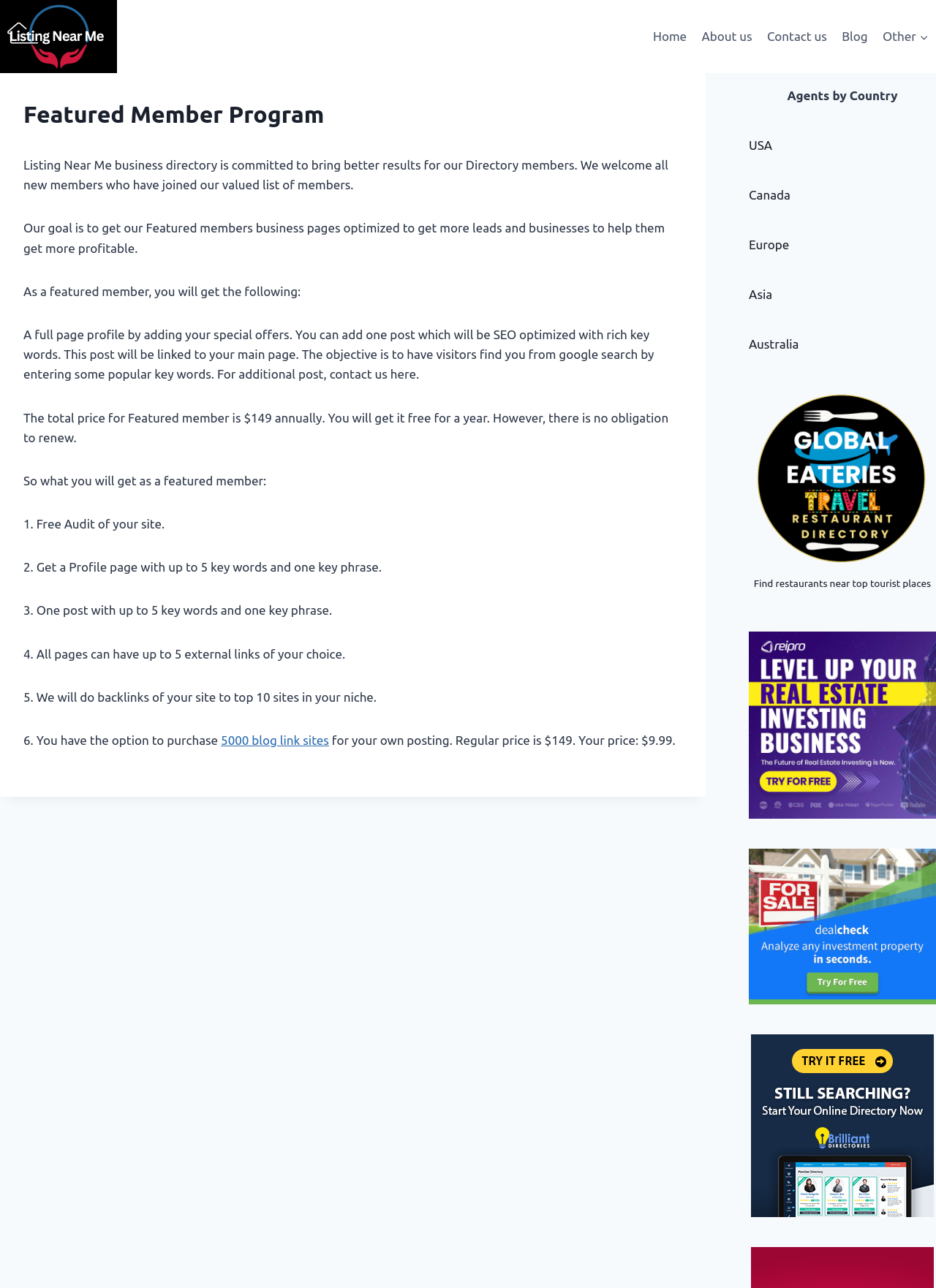Bounding box coordinates are specified in the format (top-left x, top-left y, bottom-right x, bottom-right y). All values are floating point numbers bounded between 0 and 1. Please provide the bounding box coordinate of the region this sentence describes: alt="Brilliant Directories"

[0.802, 0.743, 0.998, 0.885]